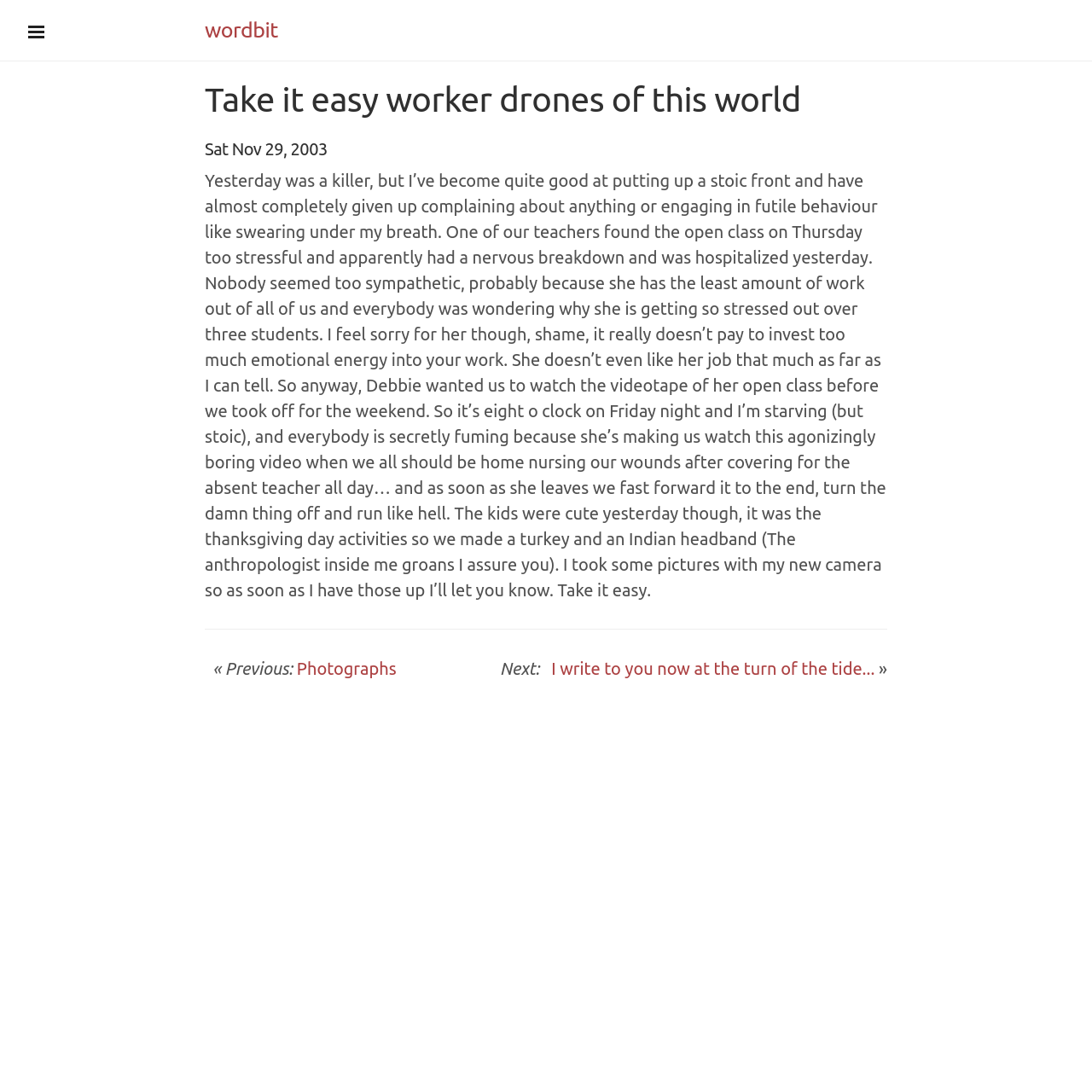What activity did the author do with the kids on Thanksgiving day?
Answer with a single word or phrase, using the screenshot for reference.

Made a turkey and an Indian headband